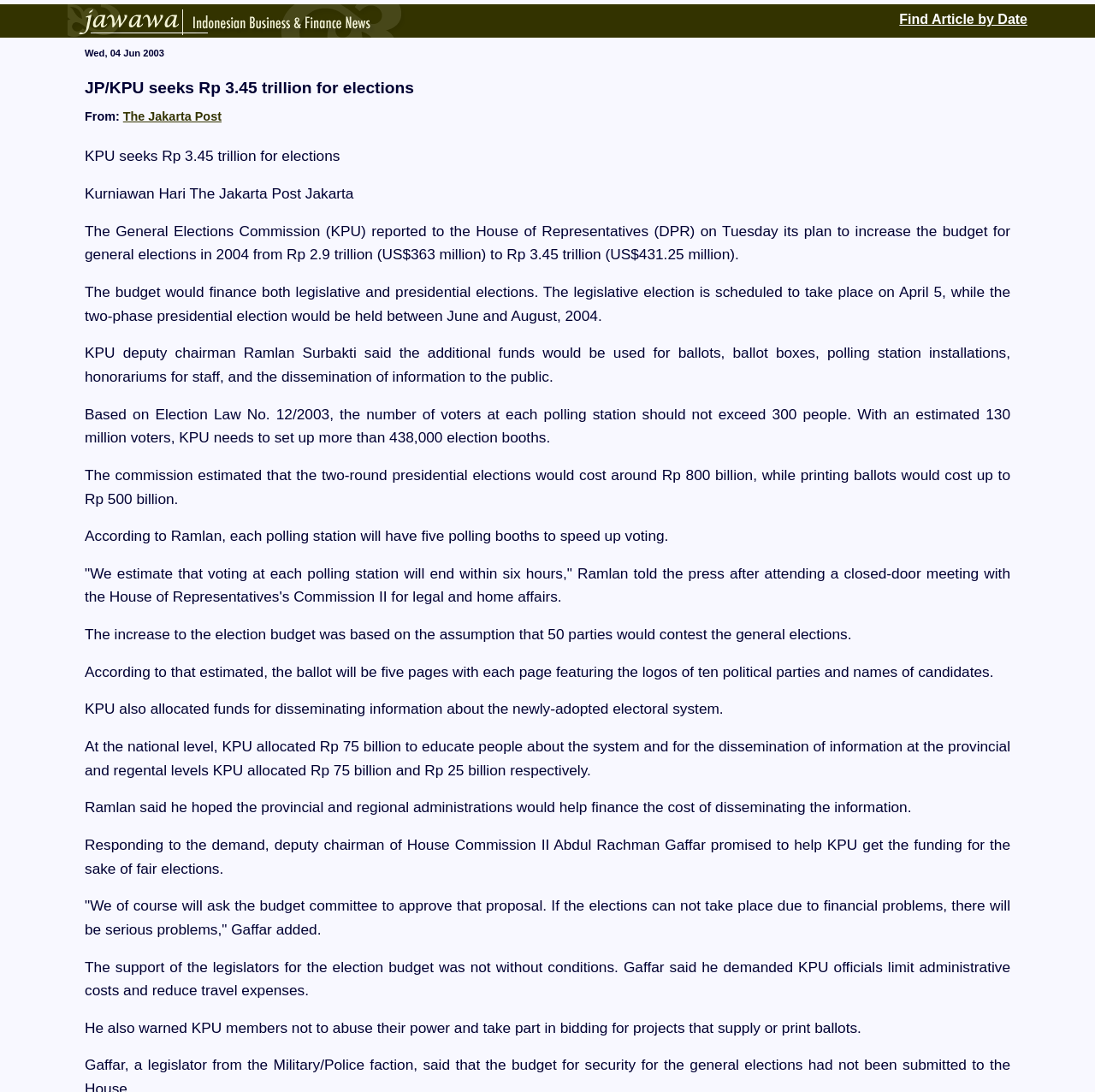What is the date of the article?
Can you provide a detailed and comprehensive answer to the question?

I found the date of the article by looking at the StaticText element with the text 'Wed, 04 Jun 2003' which is located at the top of the webpage.